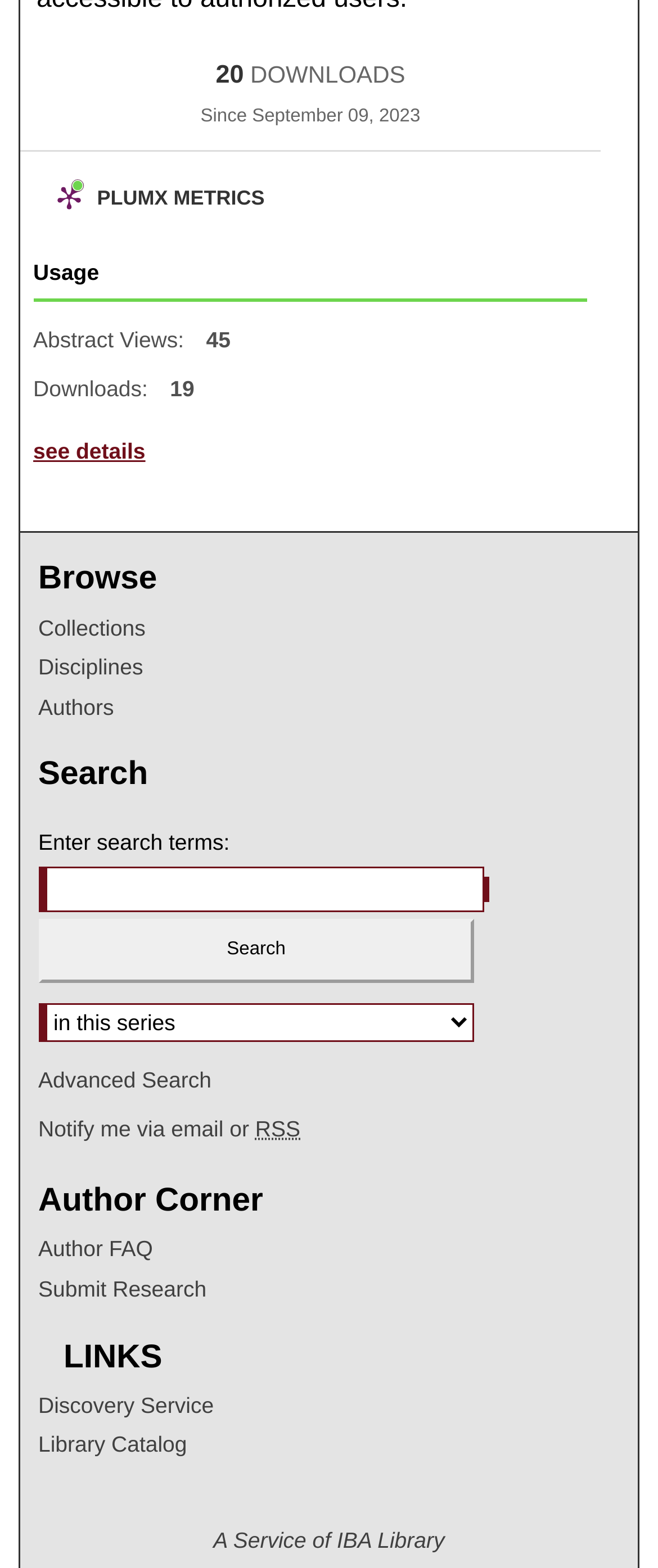Reply to the question with a single word or phrase:
What is the link below 'Browse'?

Collections